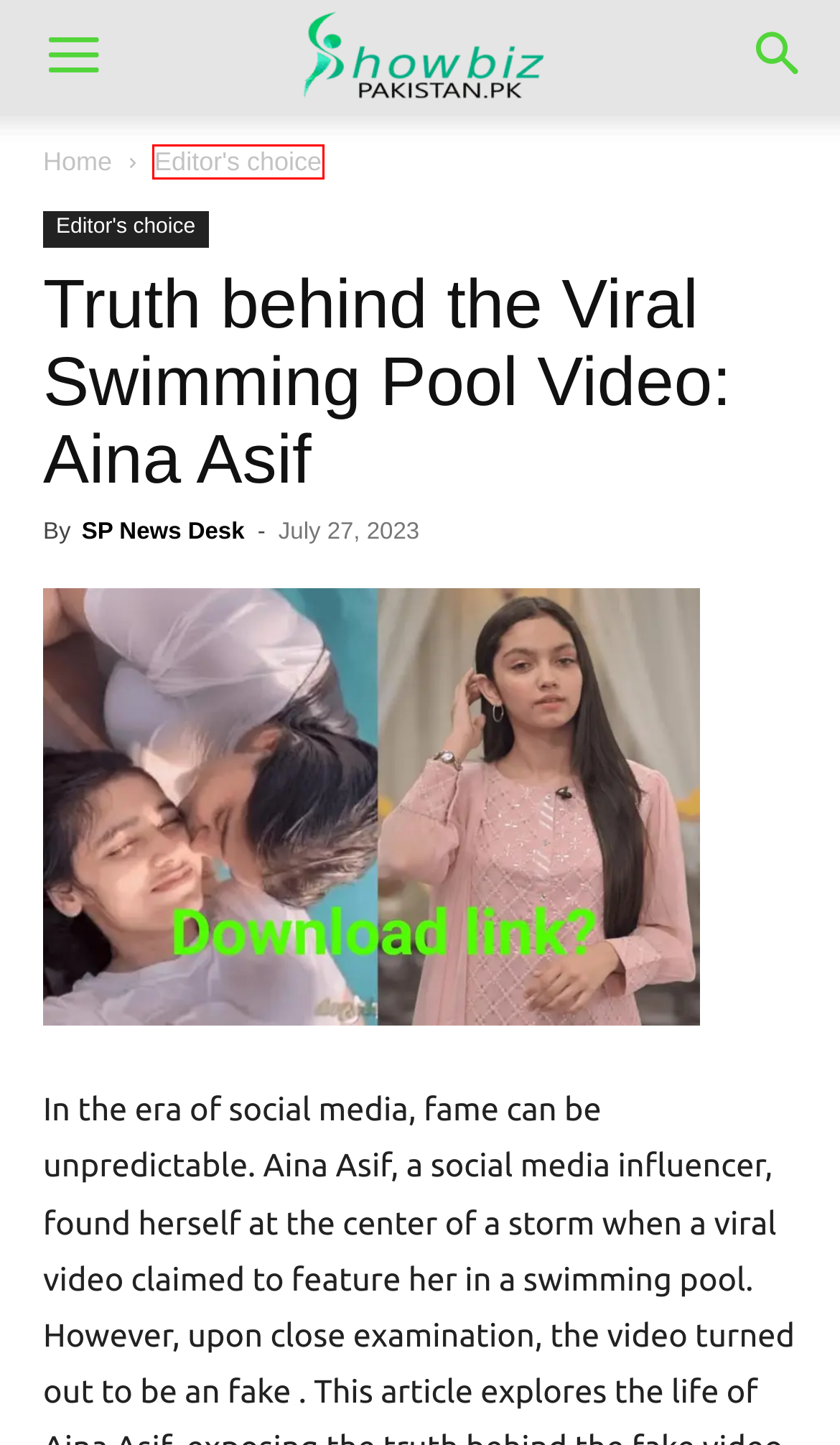Given a webpage screenshot with a UI element marked by a red bounding box, choose the description that best corresponds to the new webpage that will appear after clicking the element. The candidates are:
A. Advertisement - Showbiz Pakistan
B. Editor's Choice |
C. Showbiz Pakistan
D. Inside Shoaib Malik & Sana Javed's Love Story: - Showbiz Pakistan
E. The Wild Armpit Obsession: Pakistani Actresses And Fans - Is This Crazy? - Showbiz Pakistan
F. Zainab Raza Raises The Temperature In Black Dress, See PIC - Showbiz Pakistan
G. SP News Desk |
H. Most Beautiful, Bold & Hot Photos Of TikTok Star Jannat Mirza - Showbiz Pakistan

B